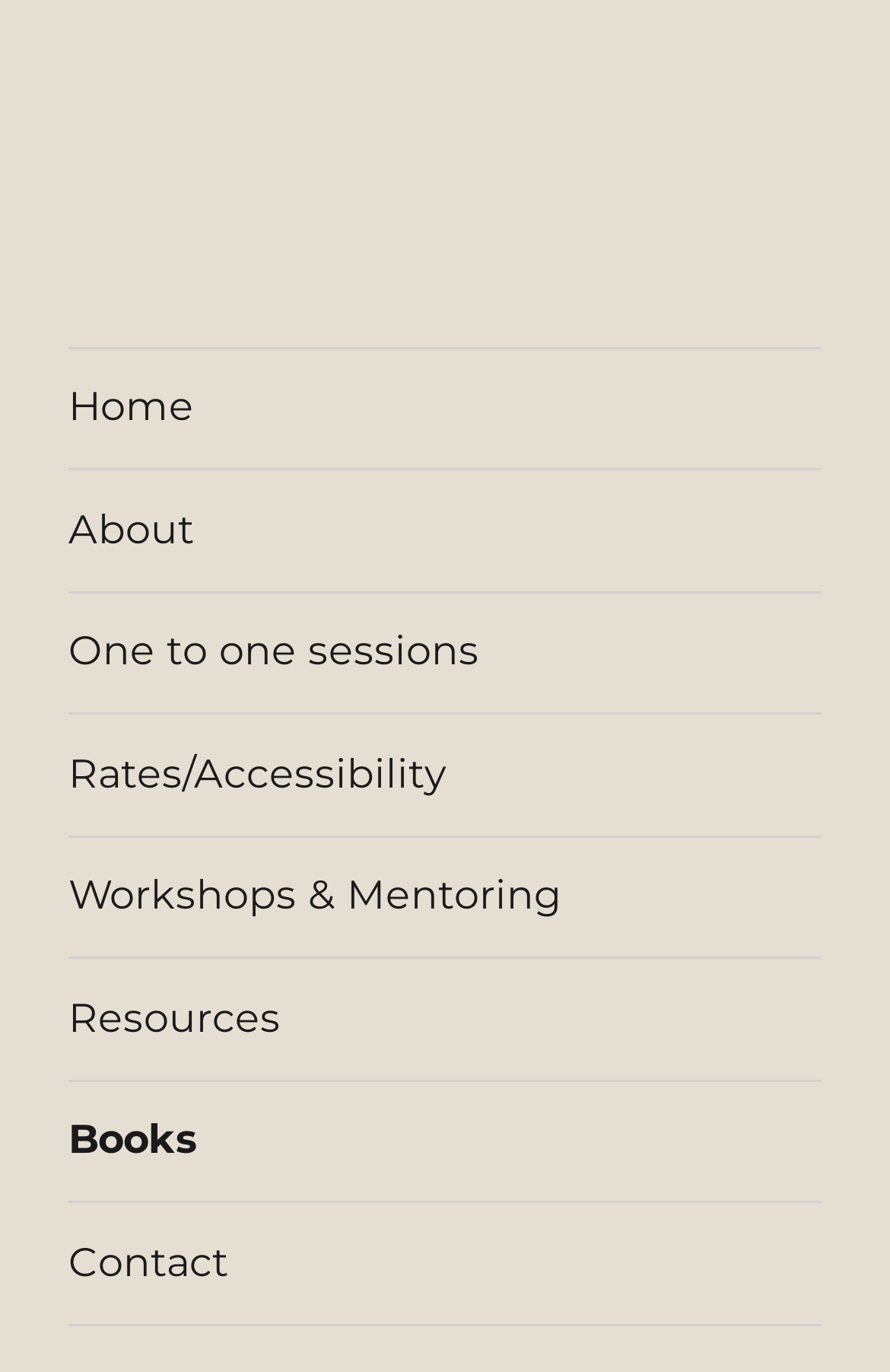Locate the bounding box coordinates of the element that needs to be clicked to carry out the instruction: "learn about the website". The coordinates should be given as four float numbers ranging from 0 to 1, i.e., [left, top, right, bottom].

[0.077, 0.343, 0.923, 0.43]